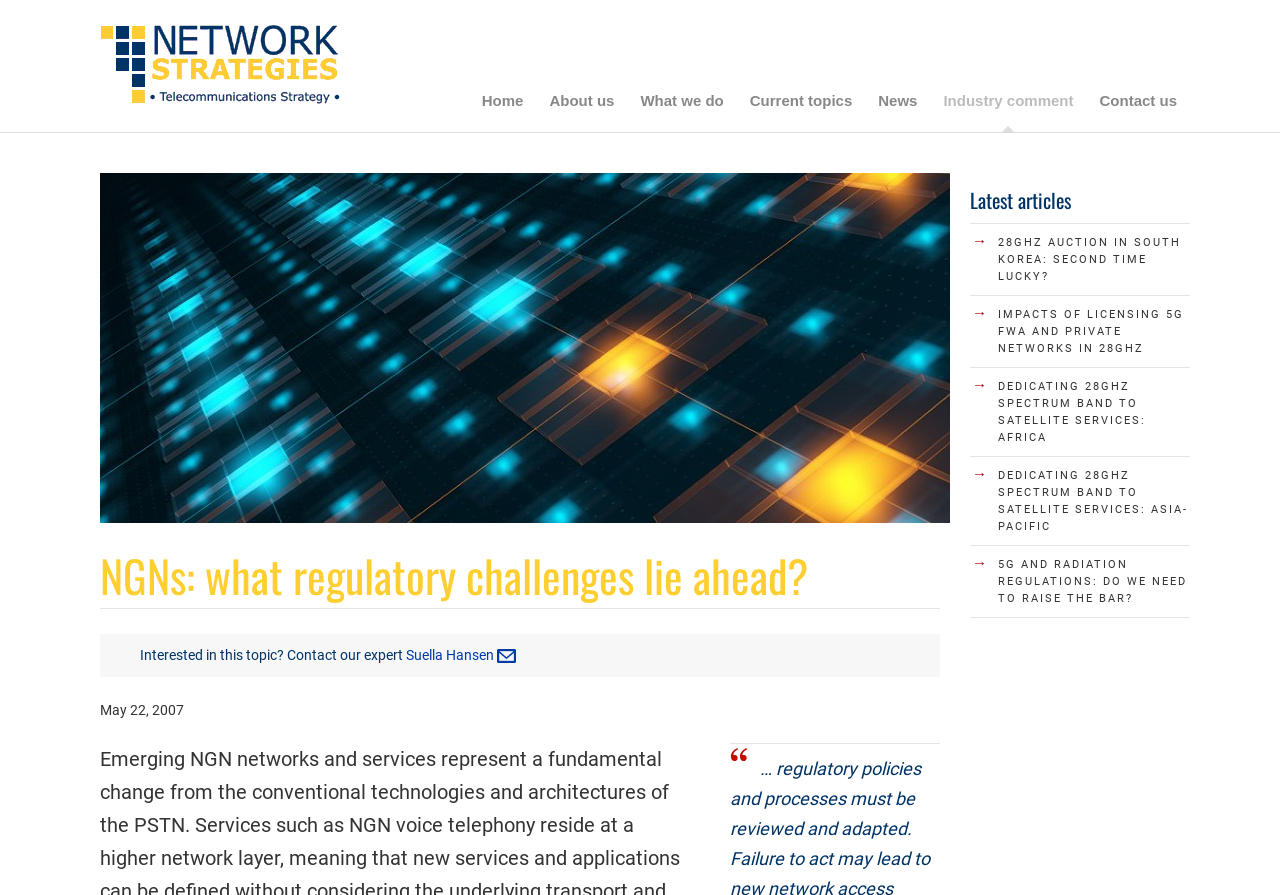Determine the bounding box coordinates of the UI element that matches the following description: "Current topics". The coordinates should be four float numbers between 0 and 1 in the format [left, top, right, bottom].

[0.579, 0.094, 0.672, 0.132]